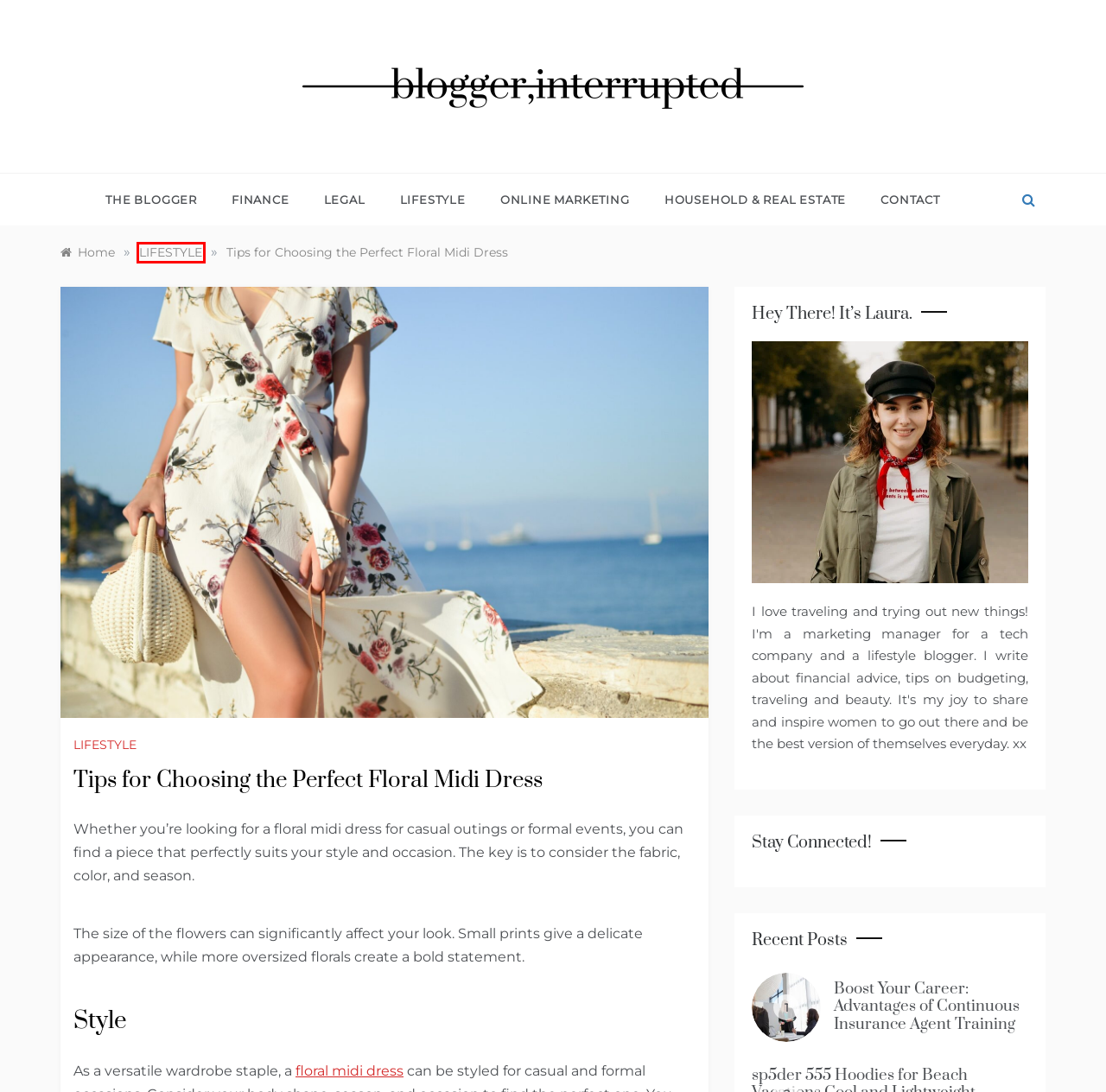You are presented with a screenshot of a webpage that includes a red bounding box around an element. Determine which webpage description best matches the page that results from clicking the element within the red bounding box. Here are the candidates:
A. Household & Real Estate Archives - Blogger, Interrupted
B. LEGAL Archives - Blogger, Interrupted
C. Contact - Blogger, Interrupted
D. ABOUT - Blogger, Interrupted
E. LIFESTYLE Archives - Blogger, Interrupted
F. ONLINE MARKETING Archives - Blogger, Interrupted
G. Blogger, Interrupted -
H. Boost Your Career: Advantages of Continuous Insurance Agent Training - Blogger, Interrupted

E